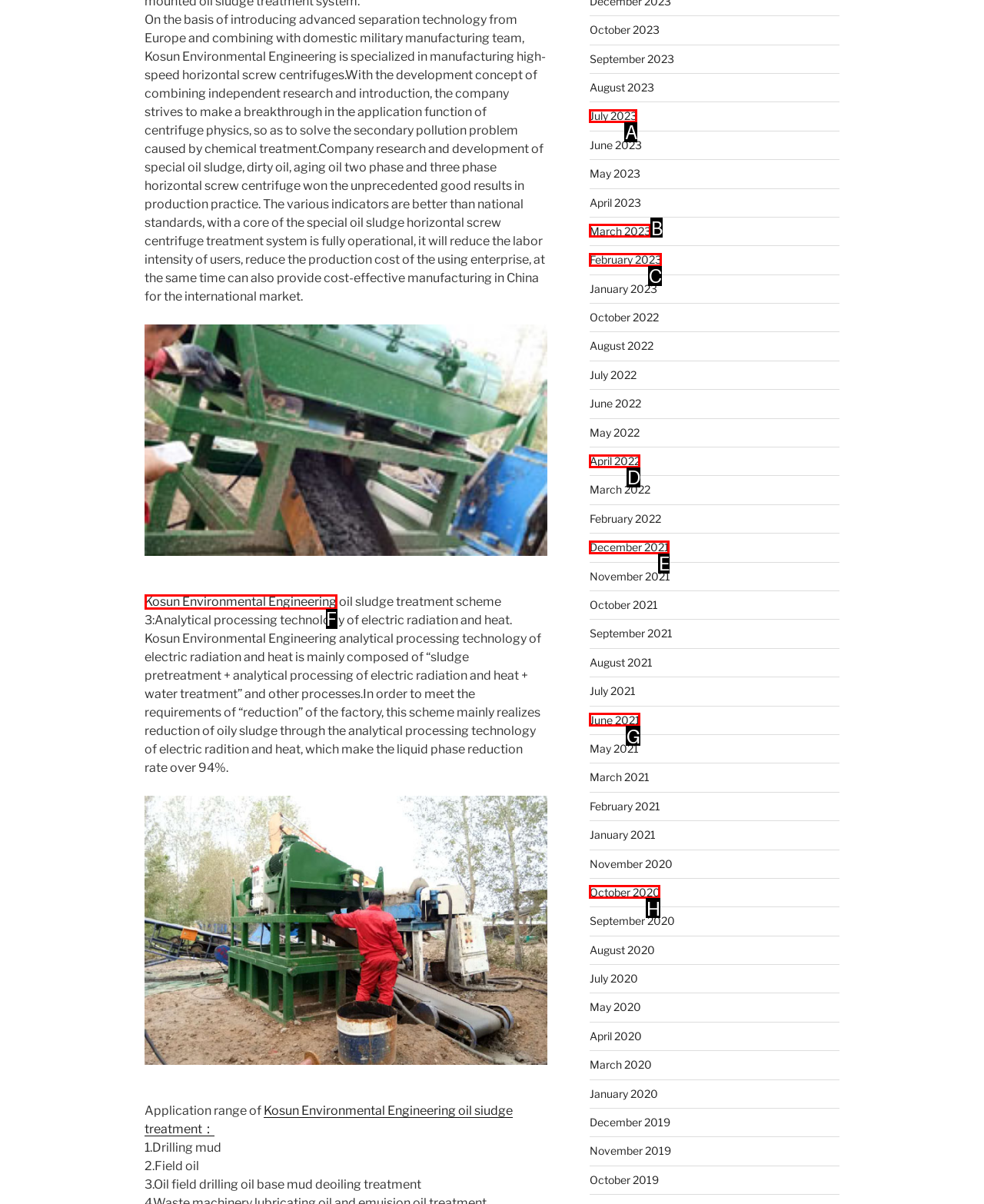Find the HTML element that suits the description: Kosun Environmental Engineering
Indicate your answer with the letter of the matching option from the choices provided.

F